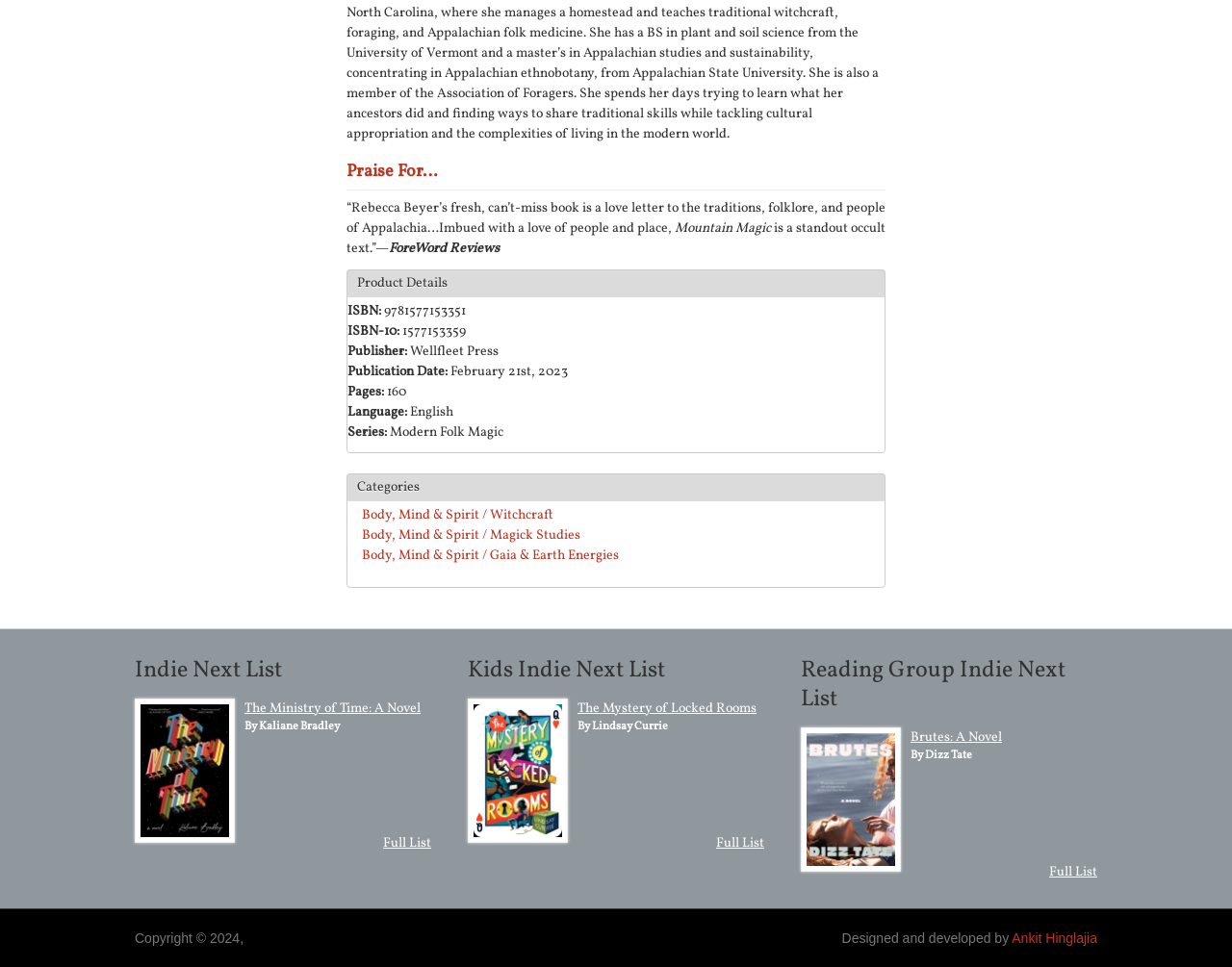Based on the element description The Mystery of Locked Rooms, identify the bounding box coordinates for the UI element. The coordinates should be in the format (top-left x, top-left y, bottom-right x, bottom-right y) and within the 0 to 1 range.

[0.469, 0.723, 0.614, 0.742]